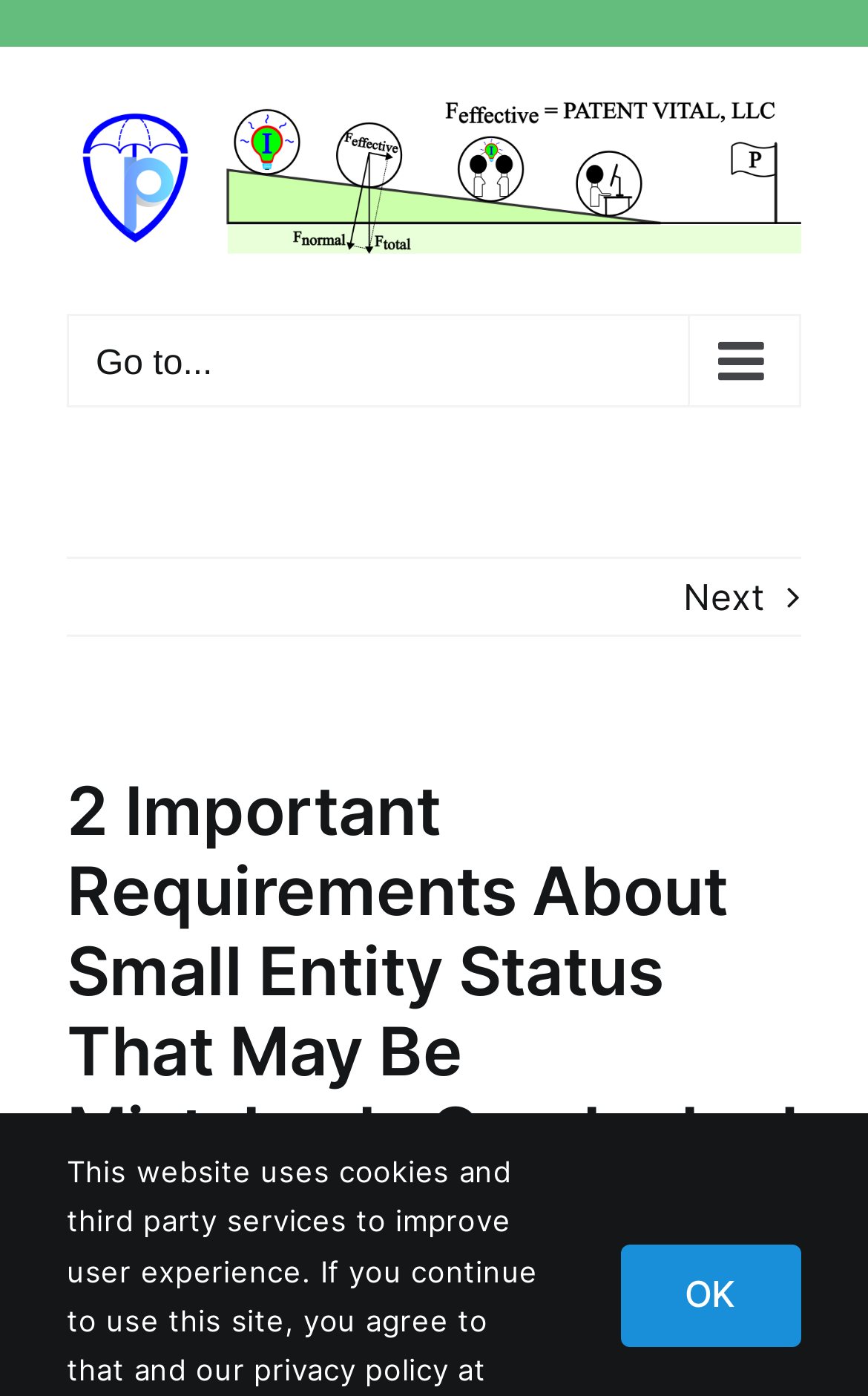Give a succinct answer to this question in a single word or phrase: 
Is the navigation menu expanded?

No